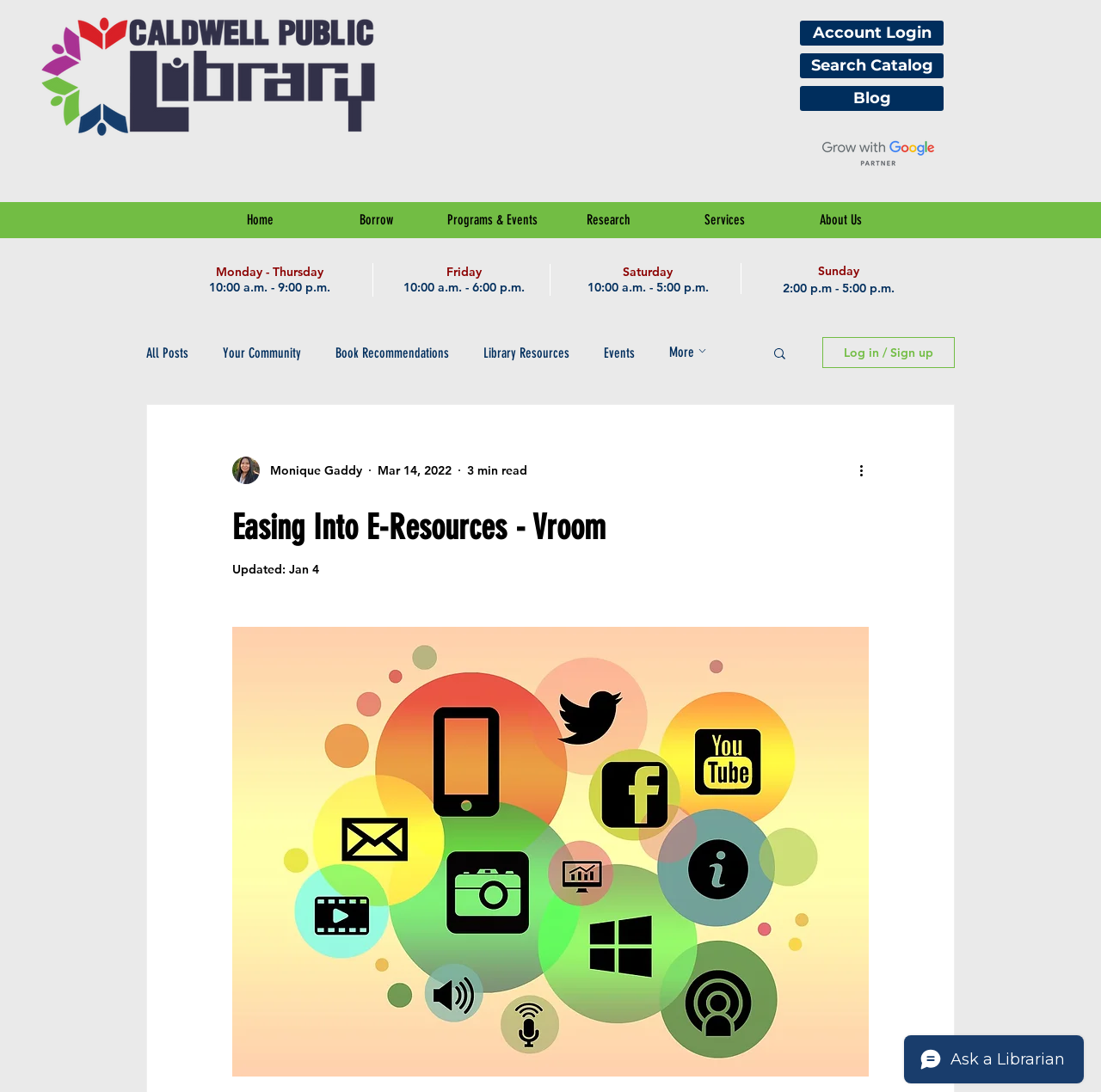Find the bounding box of the web element that fits this description: "Log in / Sign up".

[0.747, 0.309, 0.867, 0.337]